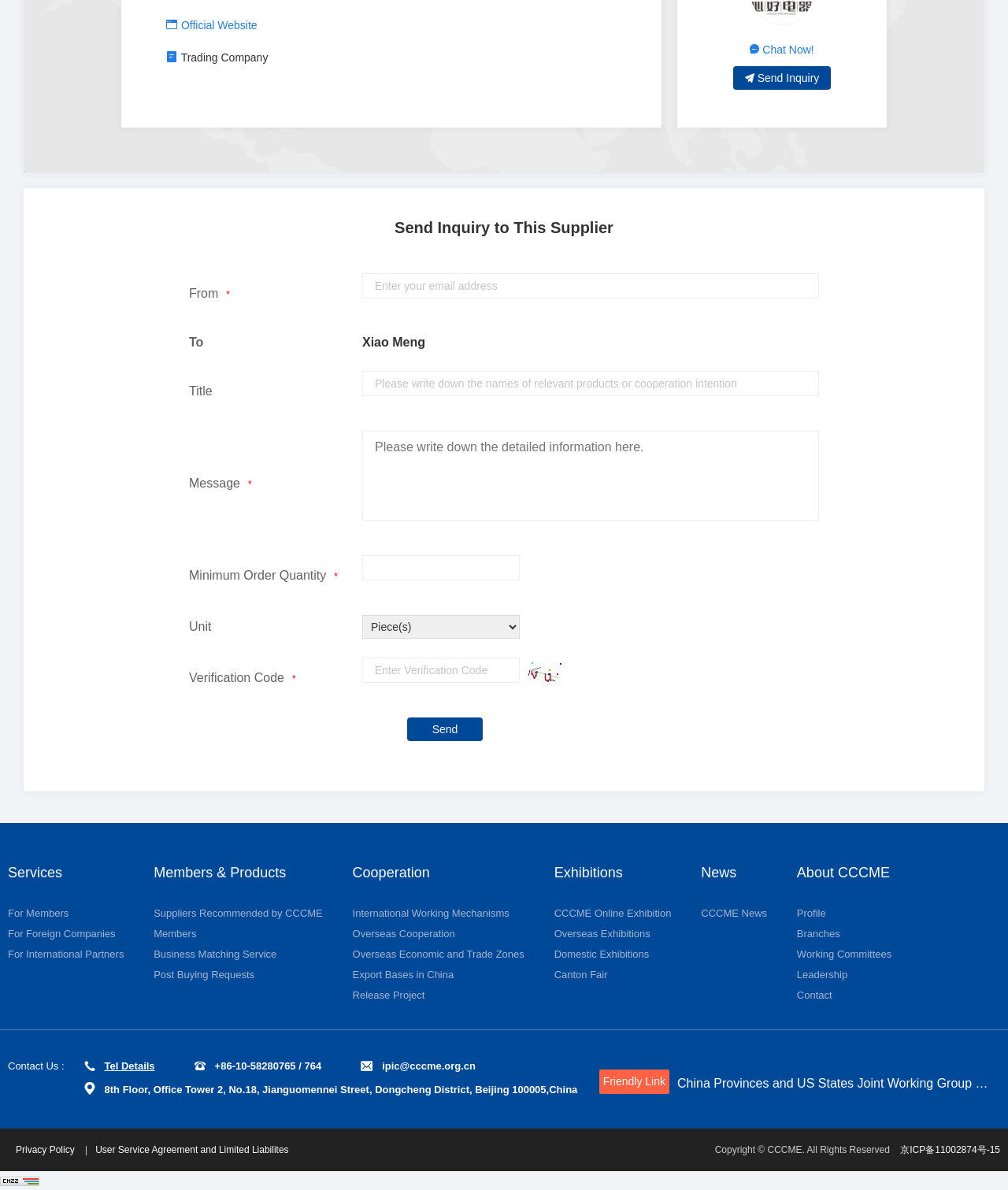Using the details from the image, please elaborate on the following question: How to send an inquiry?

I found a 'Send Inquiry' button on the top right of the webpage, which is likely to be used to send an inquiry to the supplier. There is also a 'Chat Now!' button next to it.